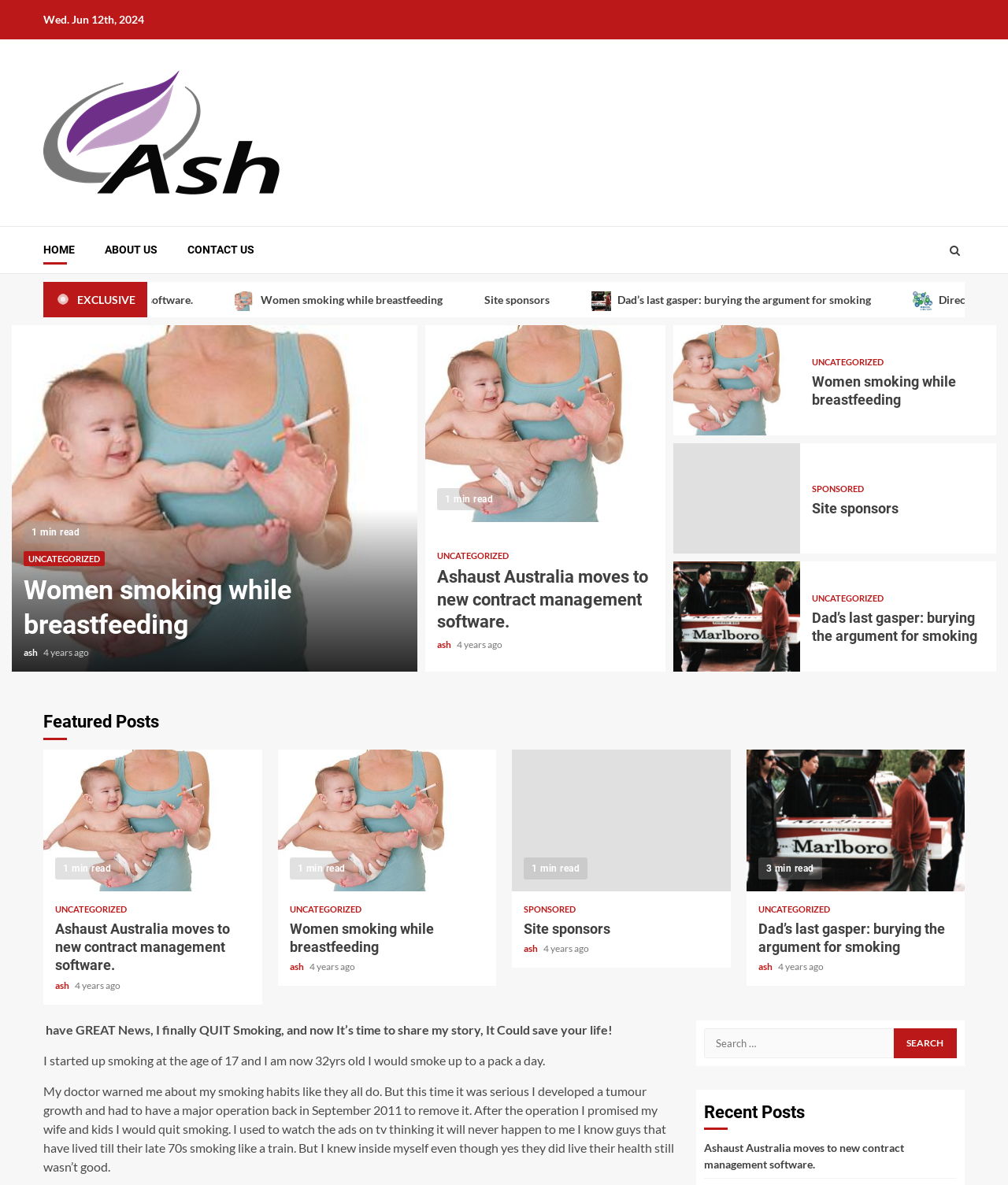Give the bounding box coordinates for the element described by: "Uncategorized".

[0.427, 0.465, 0.507, 0.477]